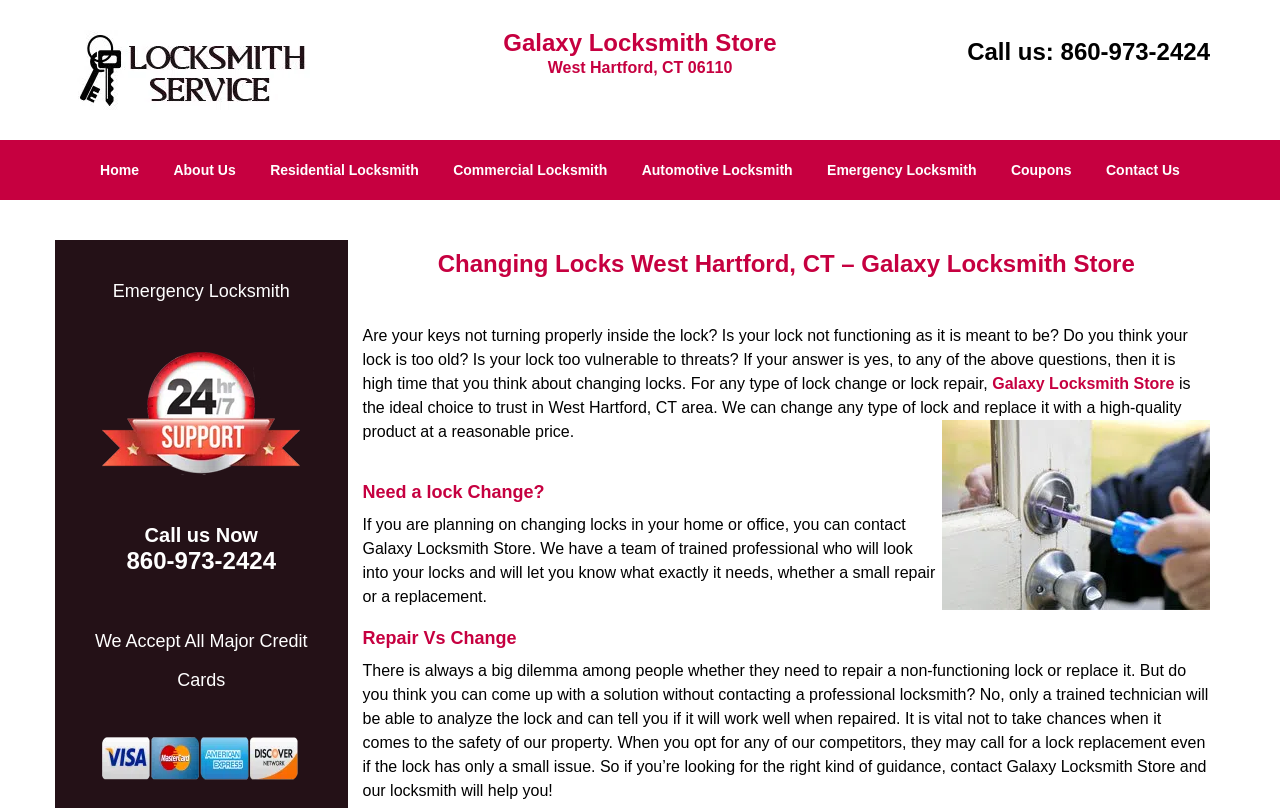Summarize the webpage comprehensively, mentioning all visible components.

The webpage is about Galaxy Locksmith Store, a locksmith service provider in West Hartford, CT. At the top left, there is a logo of Galaxy Locksmith Store, which is an image with a link to the store's homepage. Next to the logo, there is a heading with the store's name. Below the logo, there is a contact information section with the store's address, "West Hartford, CT 06110", and a "Call us" label with a phone number, "860-973-2424", which is a link.

On the top right, there is a navigation menu with seven links: "Home", "About Us", "Residential Locksmith", "Commercial Locksmith", "Automotive Locksmith", "Emergency Locksmith", and "Contact Us". 

Below the navigation menu, there is a section with a heading "Emergency Locksmith" and a link to the emergency locksmith service. Next to it, there is a section with a heading "Galaxy Locksmith Store West Hartford, CT 860-973-2424" and a link to the store's homepage, accompanied by an image of the store's logo.

In the middle of the page, there is a section with a heading "Changing Locks West Hartford, CT – Galaxy Locksmith Store" and a paragraph of text describing the importance of changing locks when they are not functioning properly. Below this section, there is a link to Galaxy Locksmith Store and a paragraph of text describing the store's lock change and repair services.

Further down, there are three sections with headings "Need a lock Change?", "Repair Vs Change", and each section has a paragraph of text describing the store's services and expertise in lock change and repair. The page also has several images of the store's logo scattered throughout.